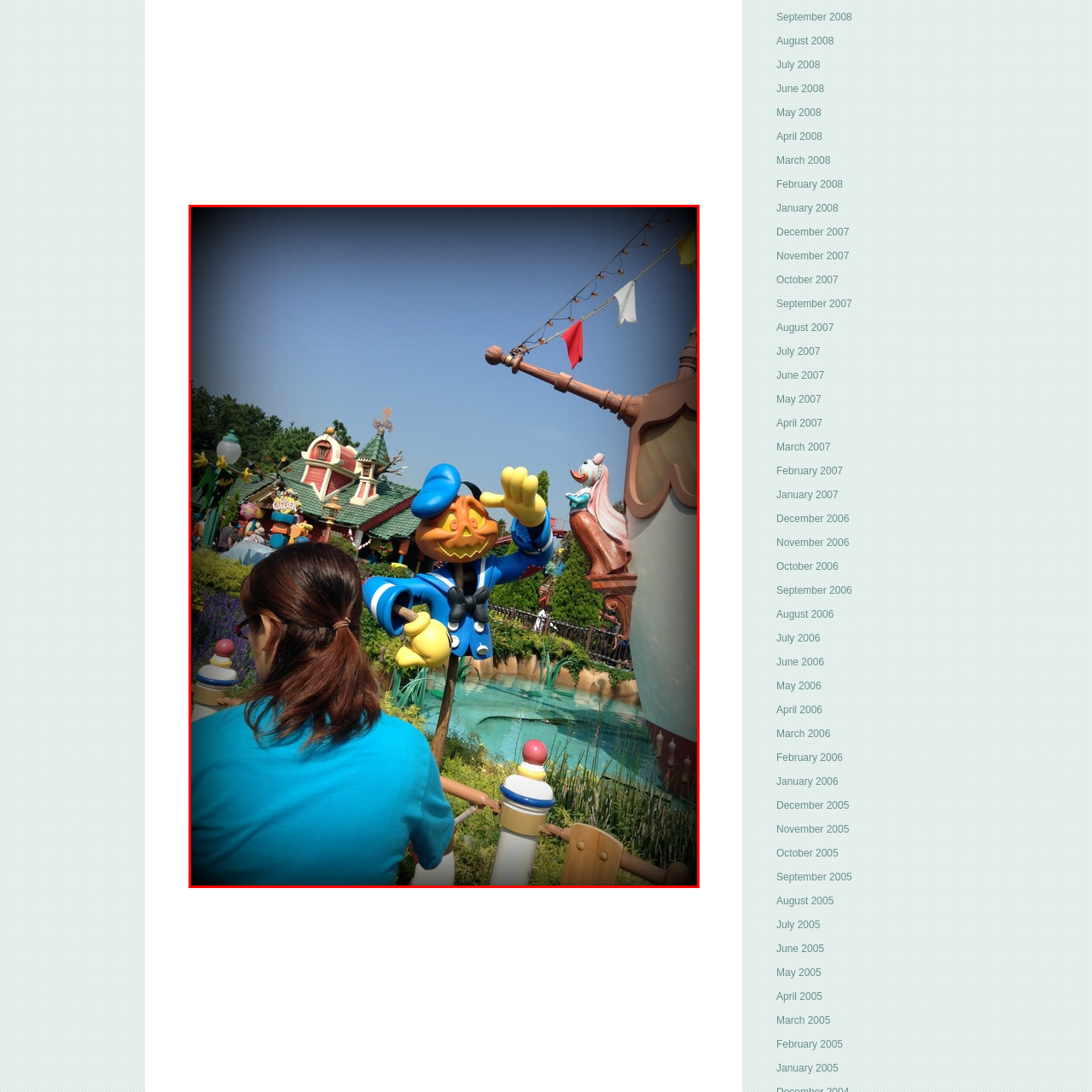What is the color of the visitor's shirt?  
Study the image enclosed by the red boundary and furnish a detailed answer based on the visual details observed in the image.

The visitor in the background is wearing a bright turquoise shirt, which is mentioned in the caption as they gaze at the enchanting surroundings with their back turned towards the camera.